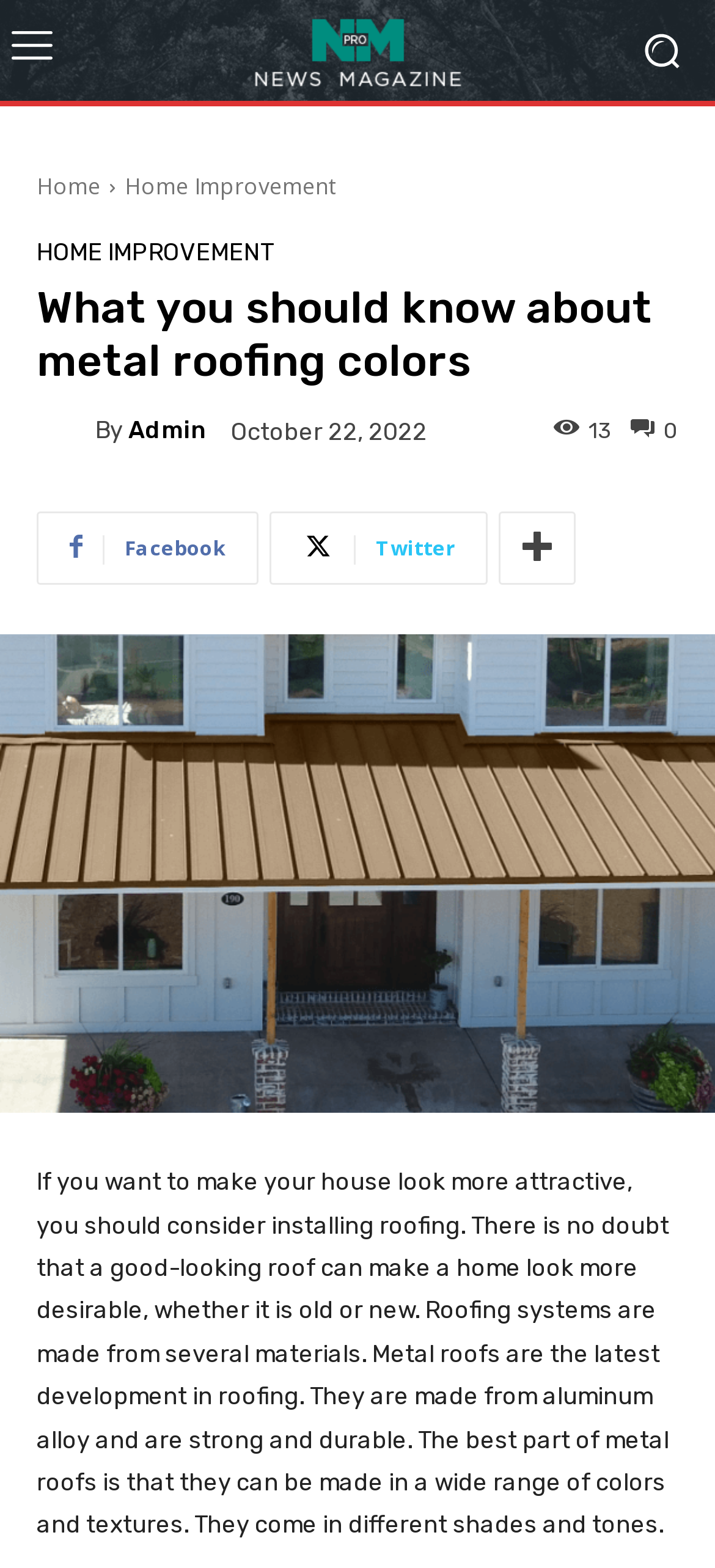Determine the bounding box of the UI component based on this description: "parent_node: By title="Admin"". The bounding box coordinates should be four float values between 0 and 1, i.e., [left, top, right, bottom].

[0.051, 0.259, 0.133, 0.289]